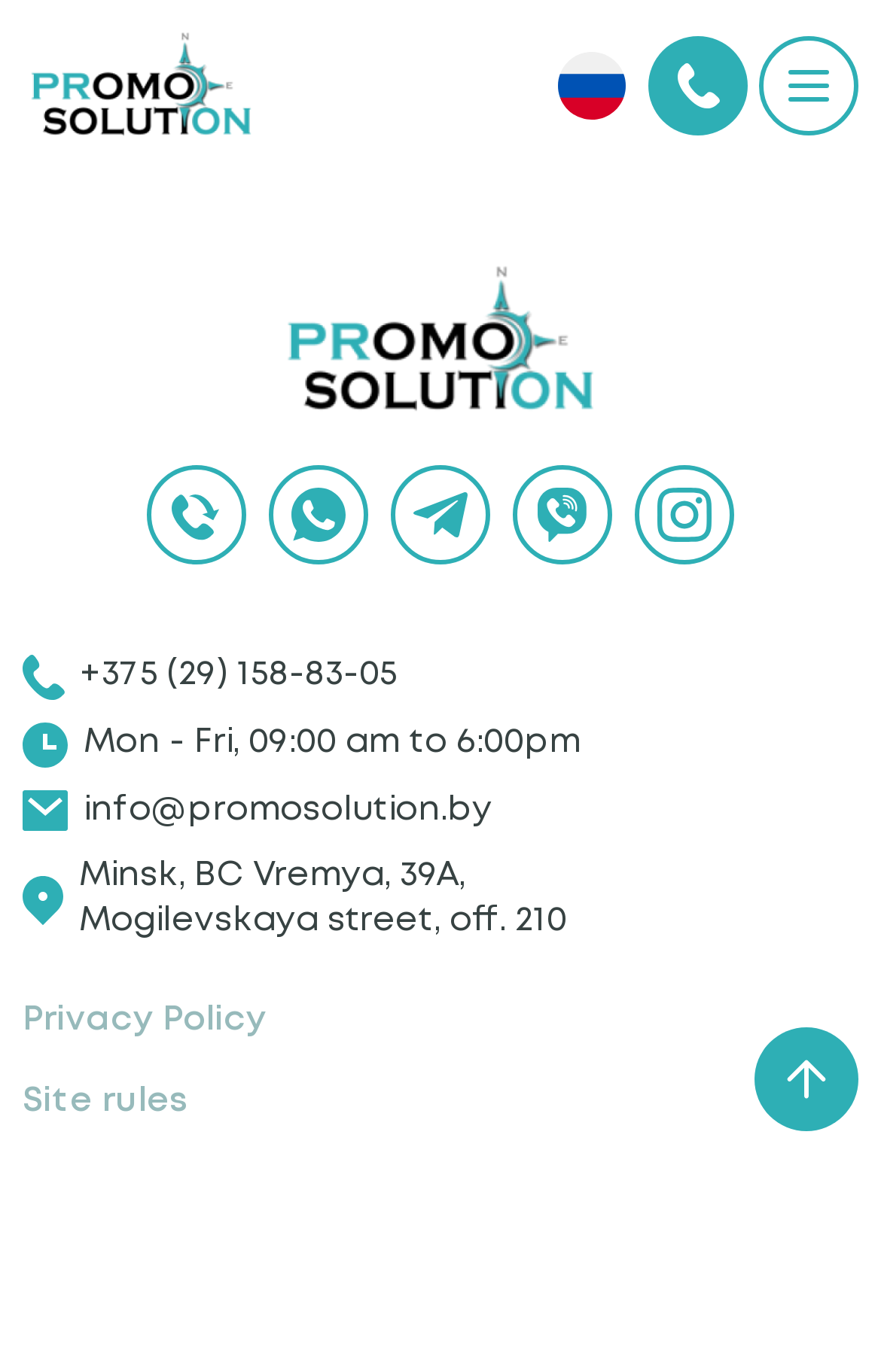What are the social media links?
Using the image, provide a concise answer in one word or a short phrase.

WhatsApp, Telegram, Viber, Instagram